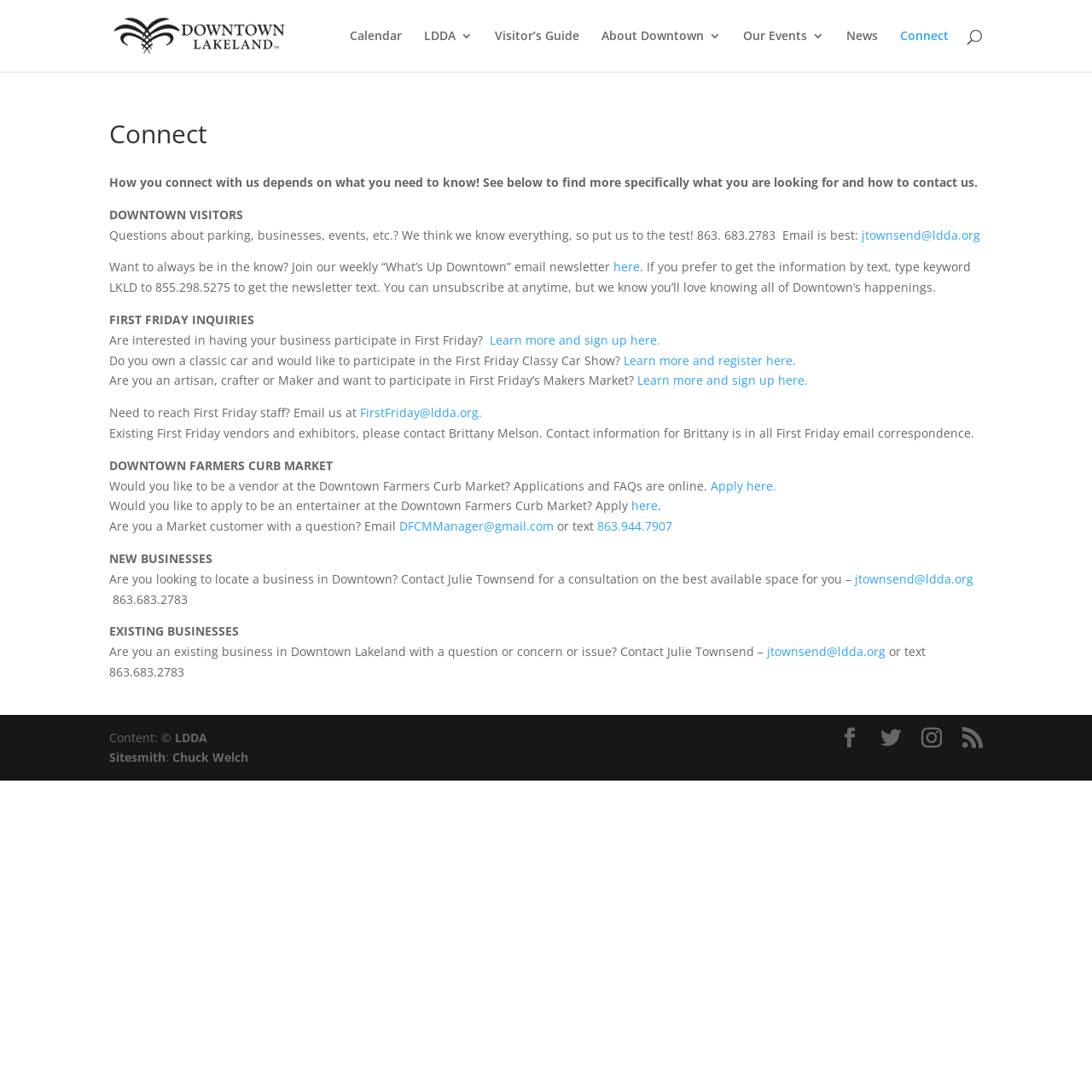Identify the bounding box coordinates of the clickable region required to complete the instruction: "Click on the 'Calendar' link". The coordinates should be given as four float numbers within the range of 0 and 1, i.e., [left, top, right, bottom].

[0.32, 0.027, 0.368, 0.066]